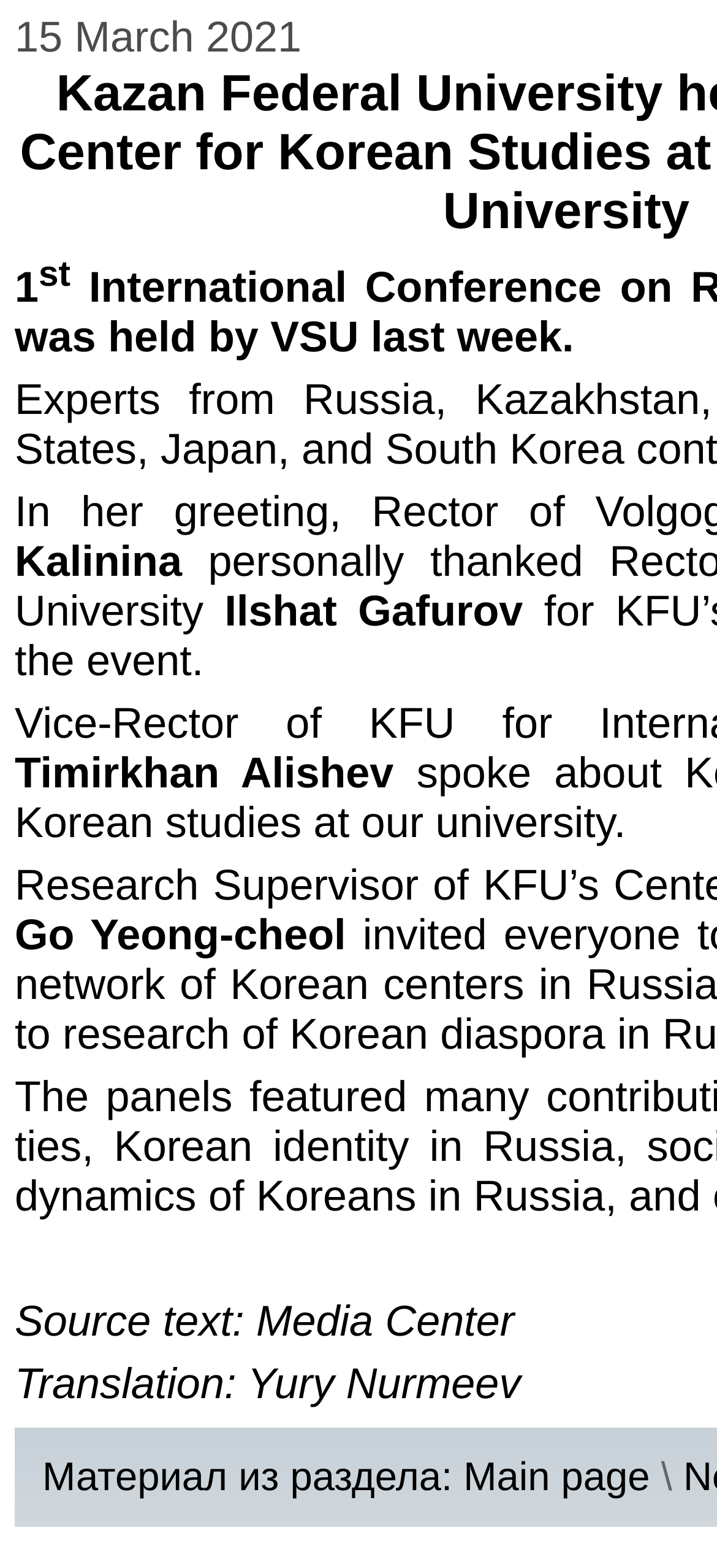What is the date mentioned on the webpage?
Refer to the image and answer the question using a single word or phrase.

15 March 2021